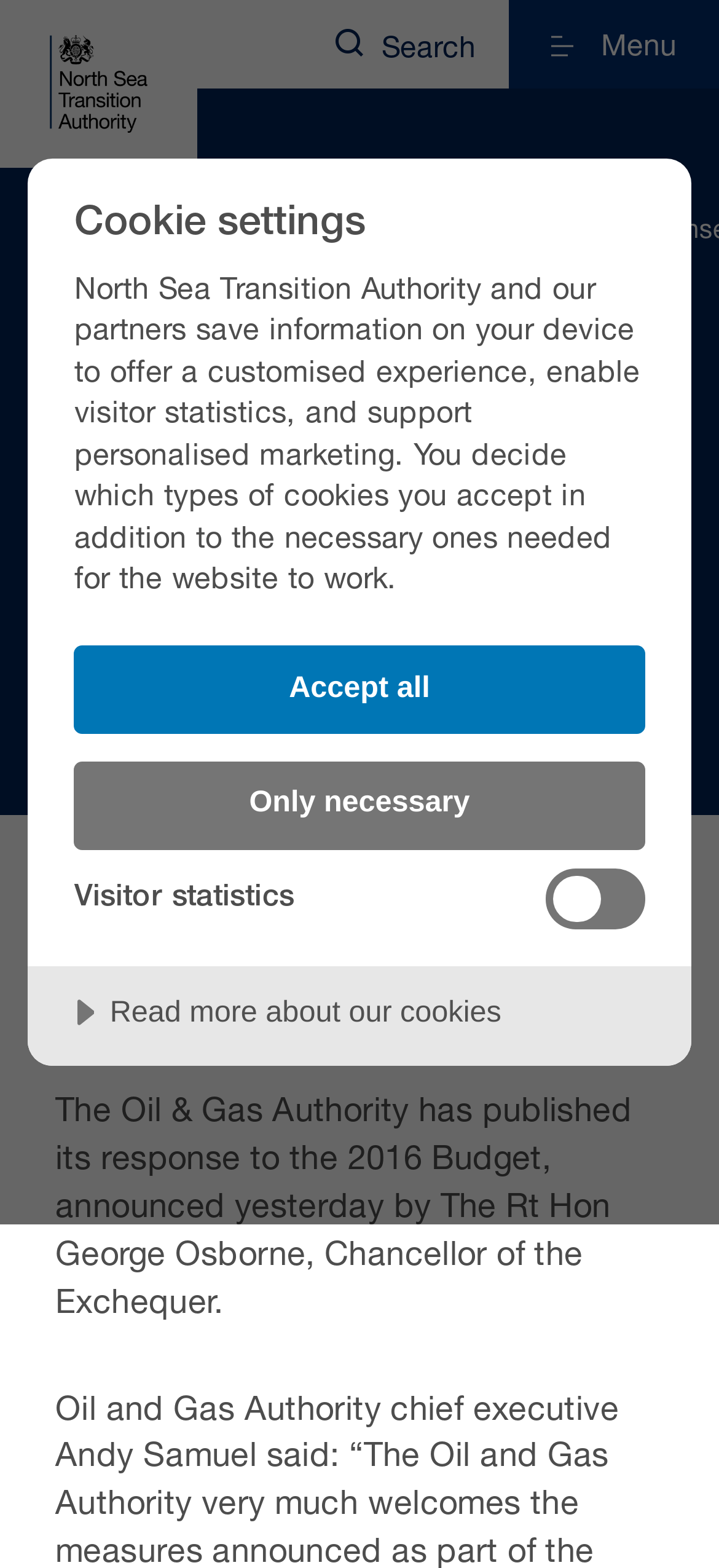Determine the bounding box for the UI element that matches this description: "News and publications".

[0.283, 0.139, 0.659, 0.159]